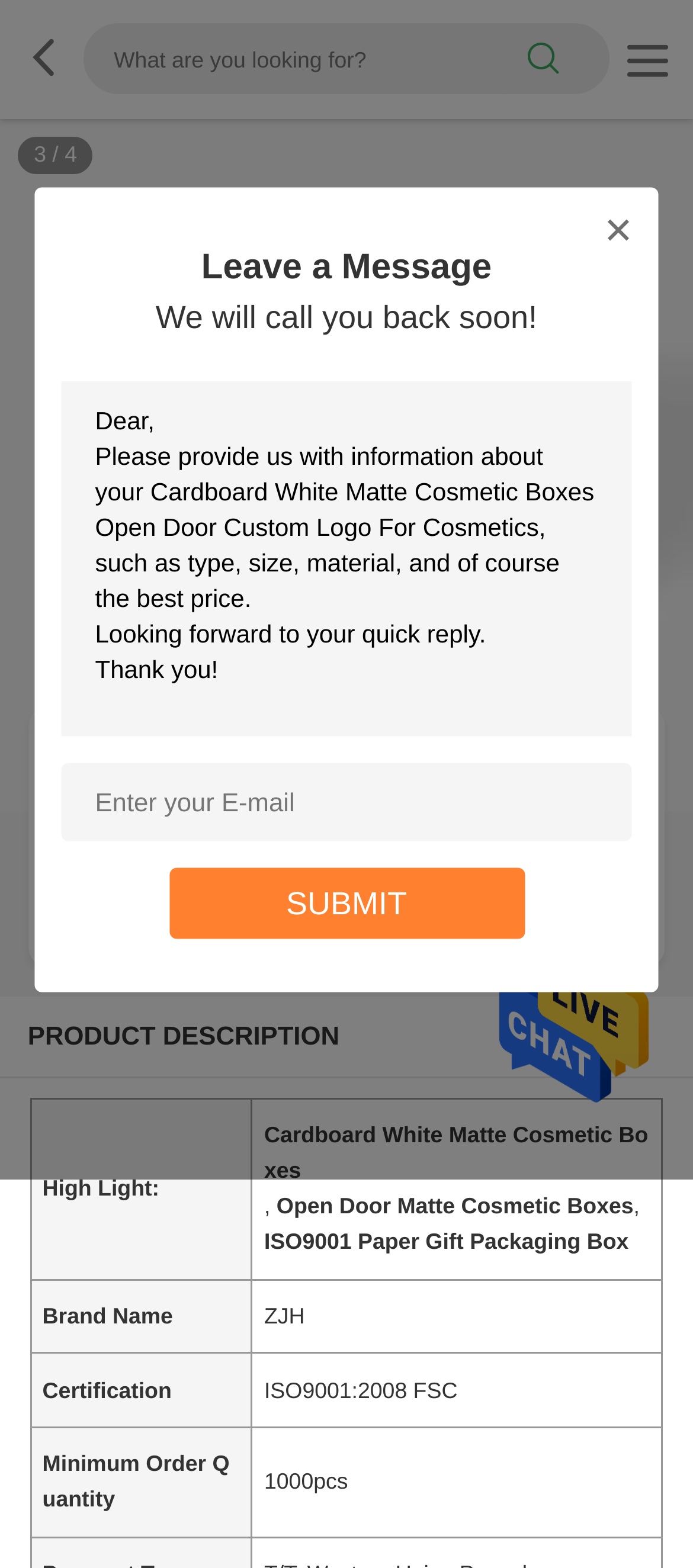Determine the bounding box coordinates for the HTML element described here: "Get Best Price".

[0.081, 0.55, 0.479, 0.592]